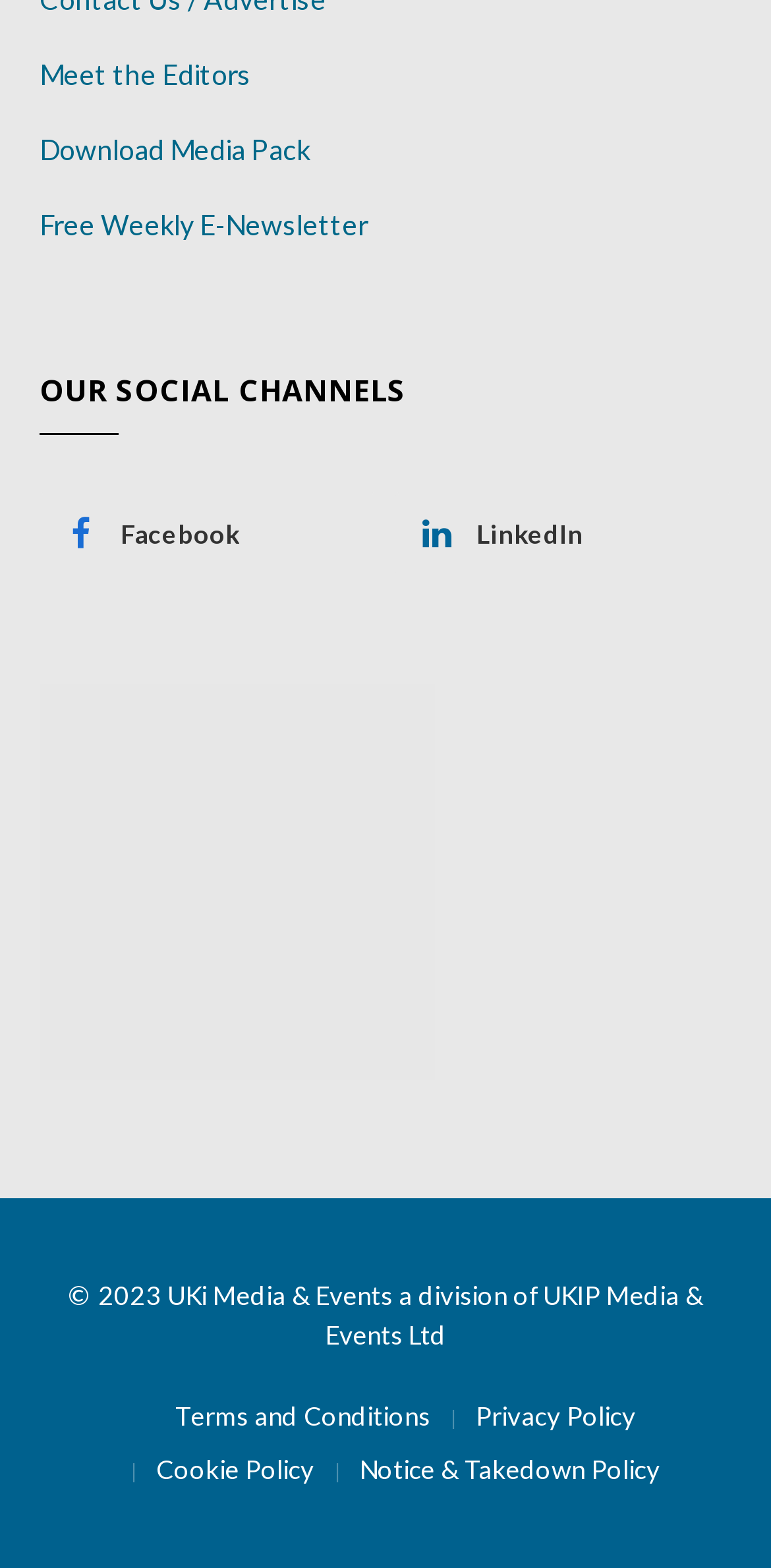Please study the image and answer the question comprehensively:
What is the name of the company that owns this website?

I found the company name in the copyright statement at the bottom of the webpage, which states '© 2023 UKi Media & Events a division of UKIP Media & Events Ltd'.